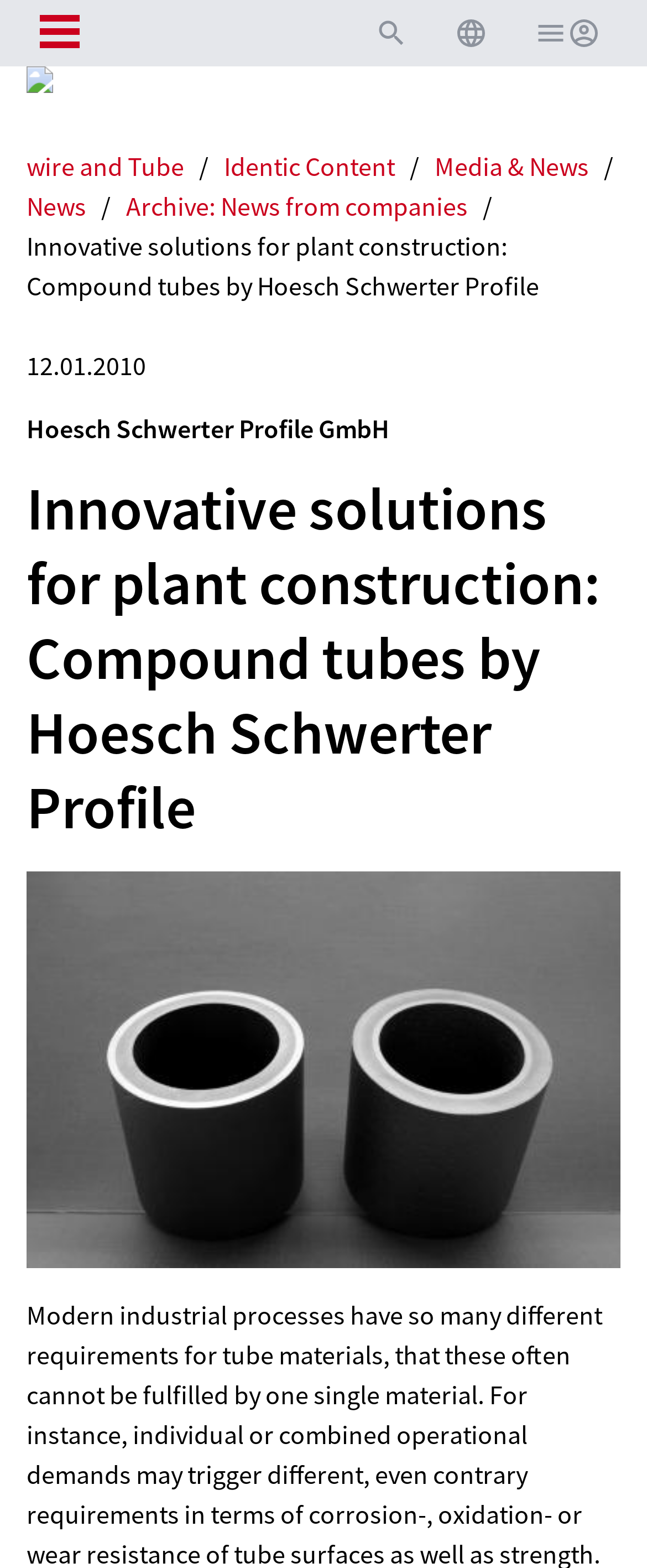Pinpoint the bounding box coordinates of the clickable element to carry out the following instruction: "Click the Menu link."

[0.062, 0.01, 0.123, 0.035]